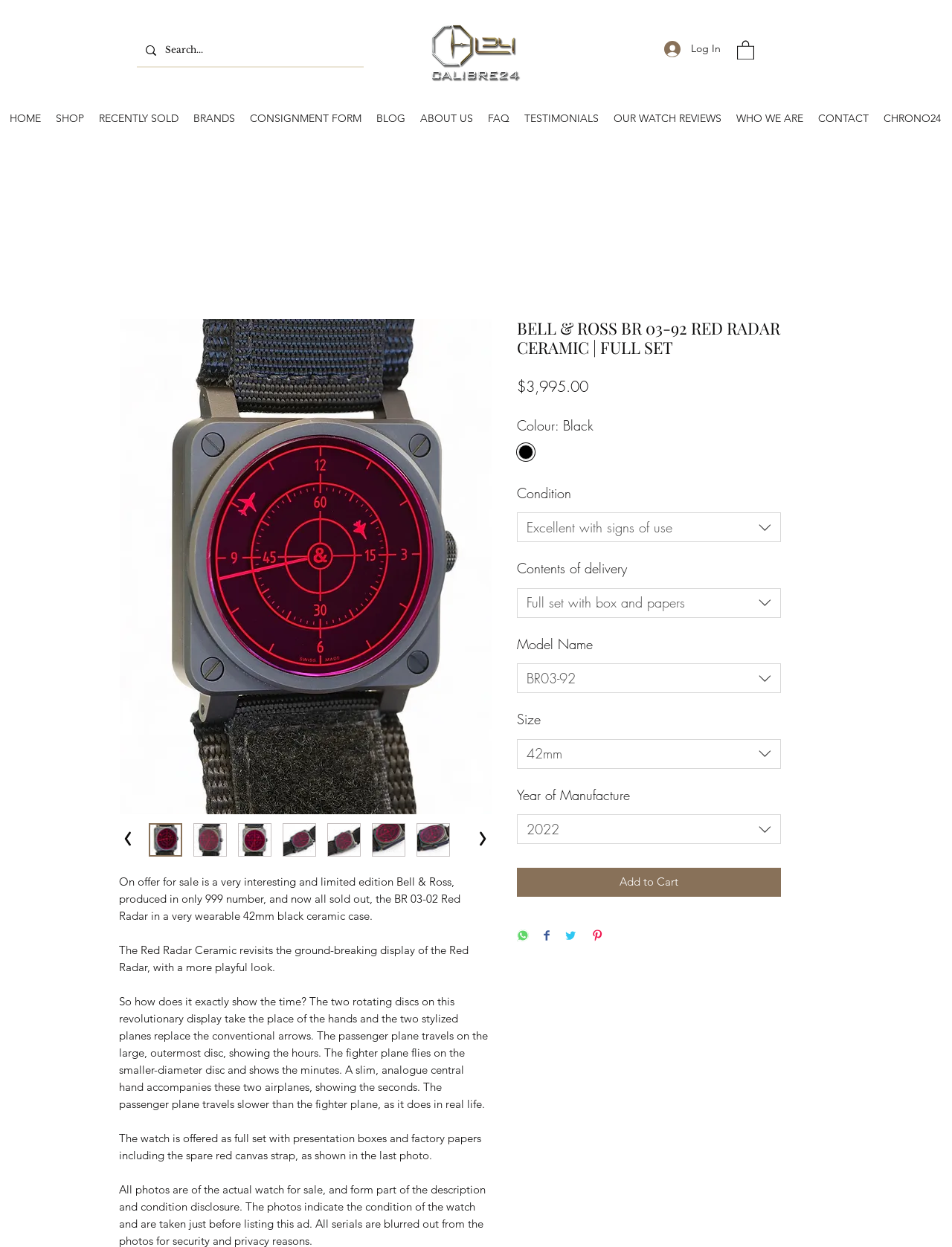Determine the bounding box coordinates of the region that needs to be clicked to achieve the task: "Log in to the account".

[0.687, 0.028, 0.757, 0.05]